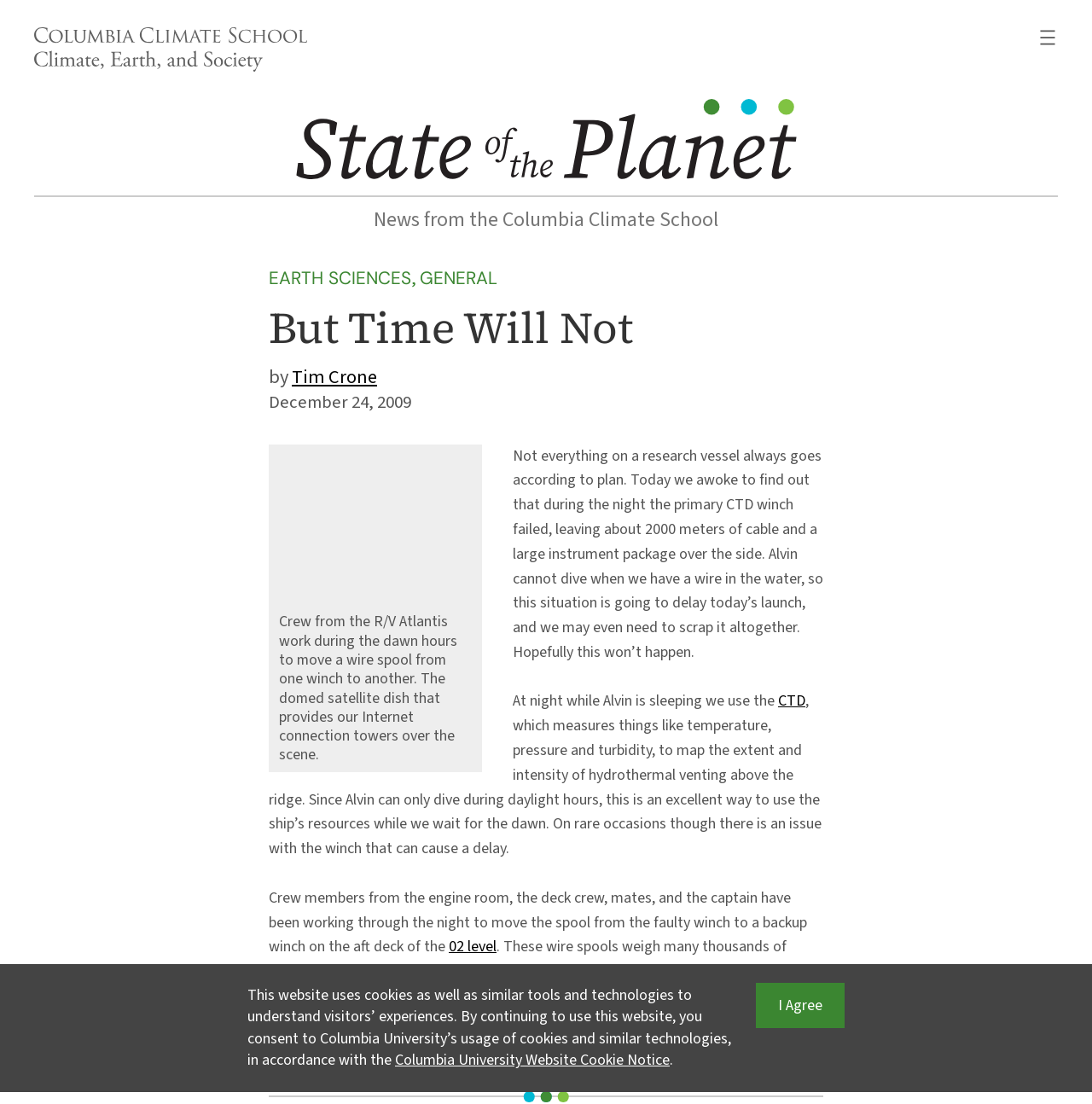Show the bounding box coordinates of the element that should be clicked to complete the task: "View the image of the crew from the R/V Atlantis".

[0.246, 0.402, 0.441, 0.548]